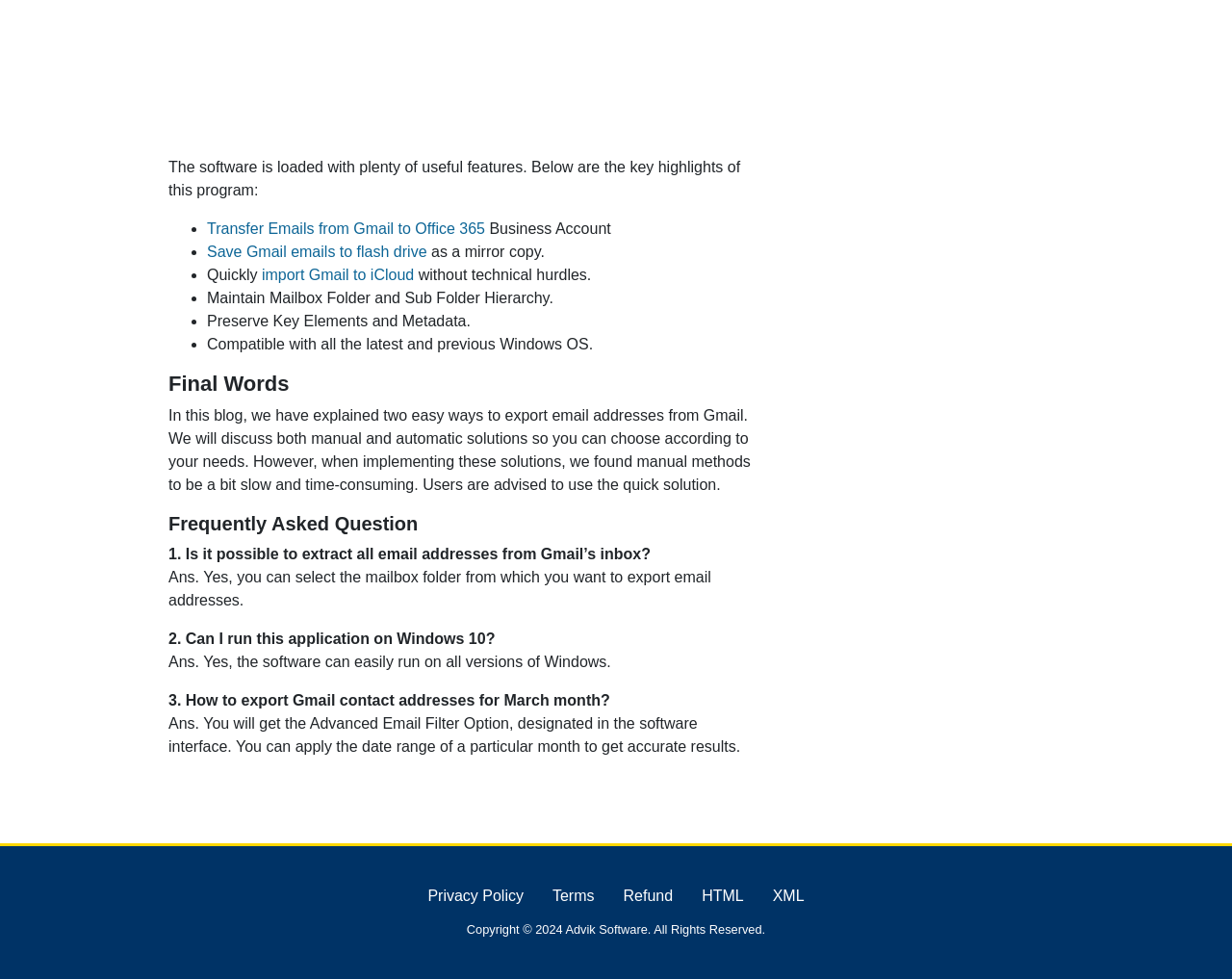Please mark the bounding box coordinates of the area that should be clicked to carry out the instruction: "Read 'Final Words'".

[0.137, 0.379, 0.613, 0.405]